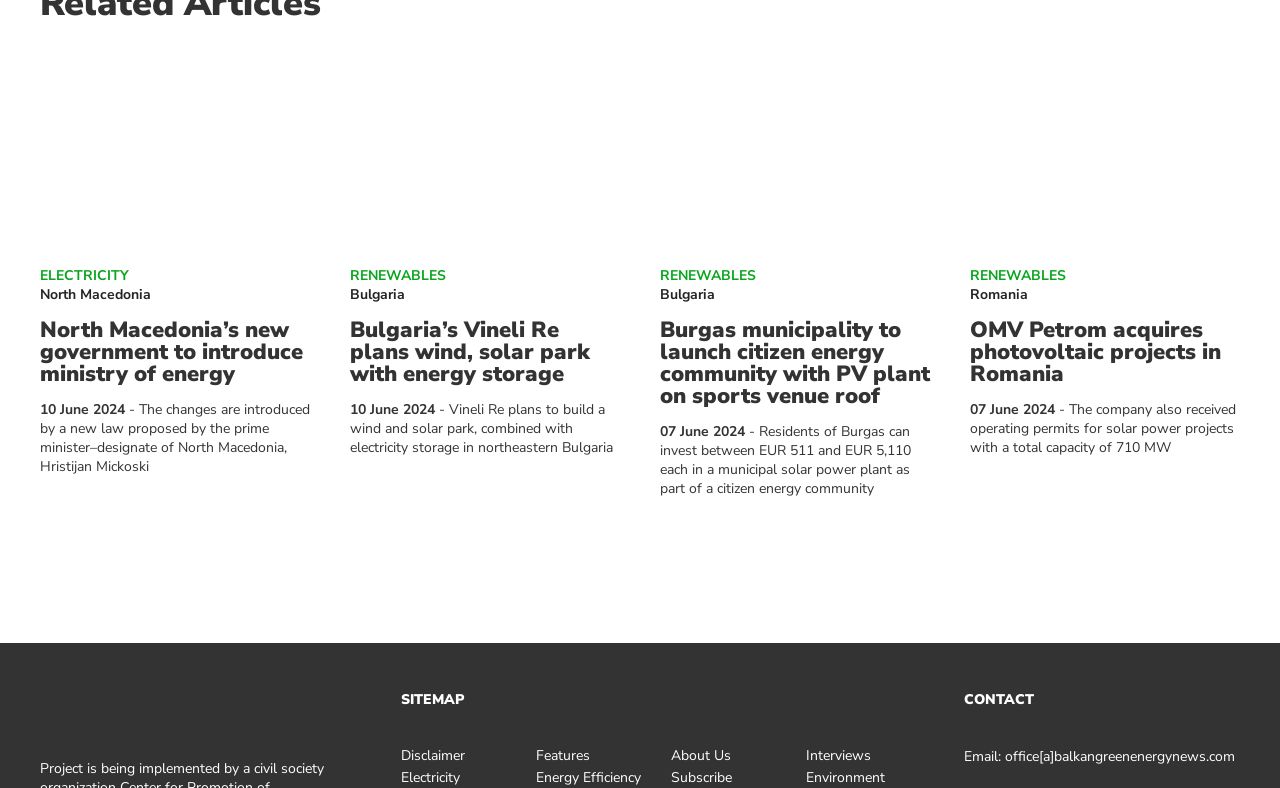What is the date of the article with the heading 'Bulgaria’s Vineli Re plans wind, solar park with energy storage'?
Refer to the screenshot and answer in one word or phrase.

10 June 2024